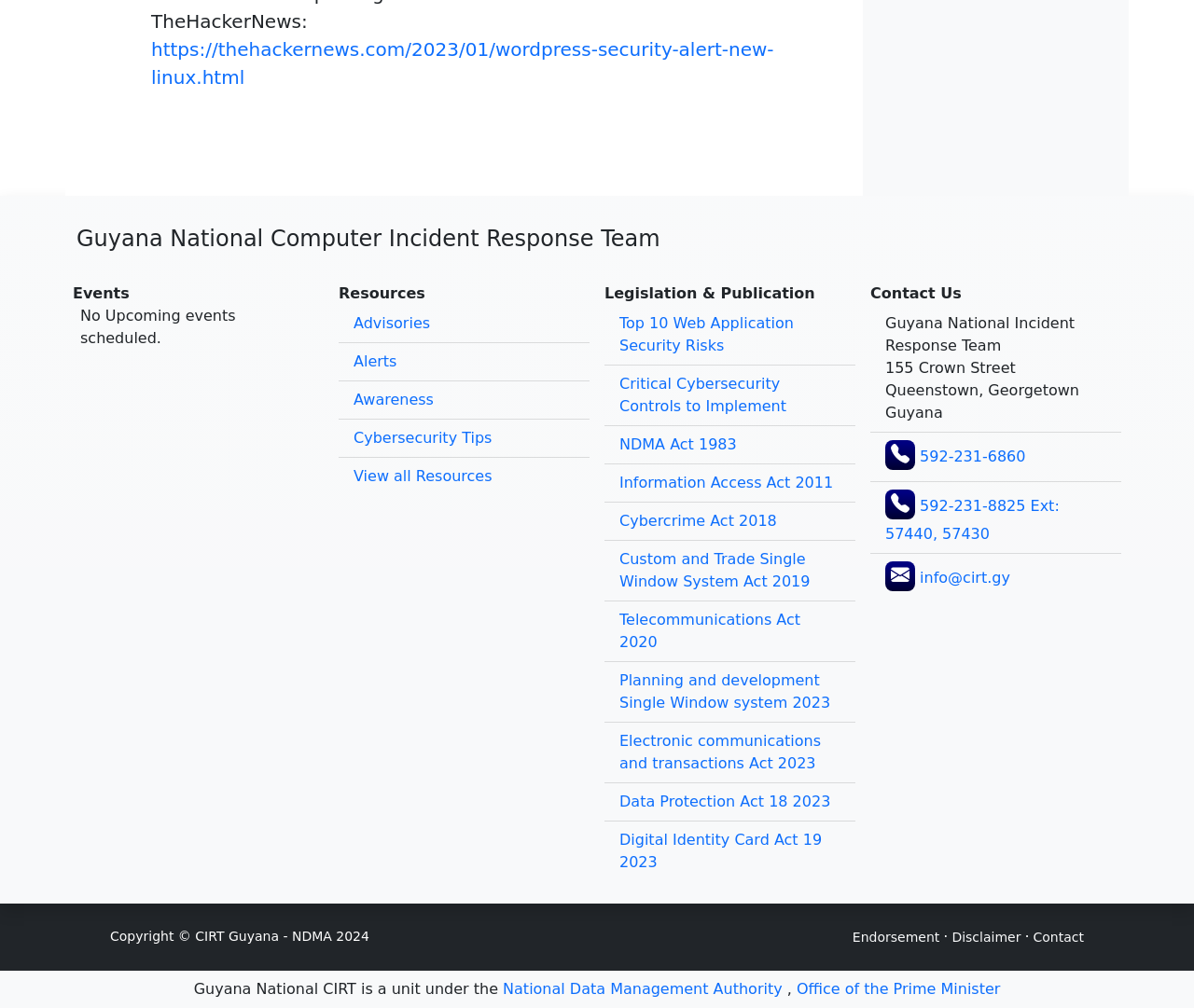Based on what you see in the screenshot, provide a thorough answer to this question: What is the year of copyright?

The year of copyright can be found in the static text element with the text '2024'.